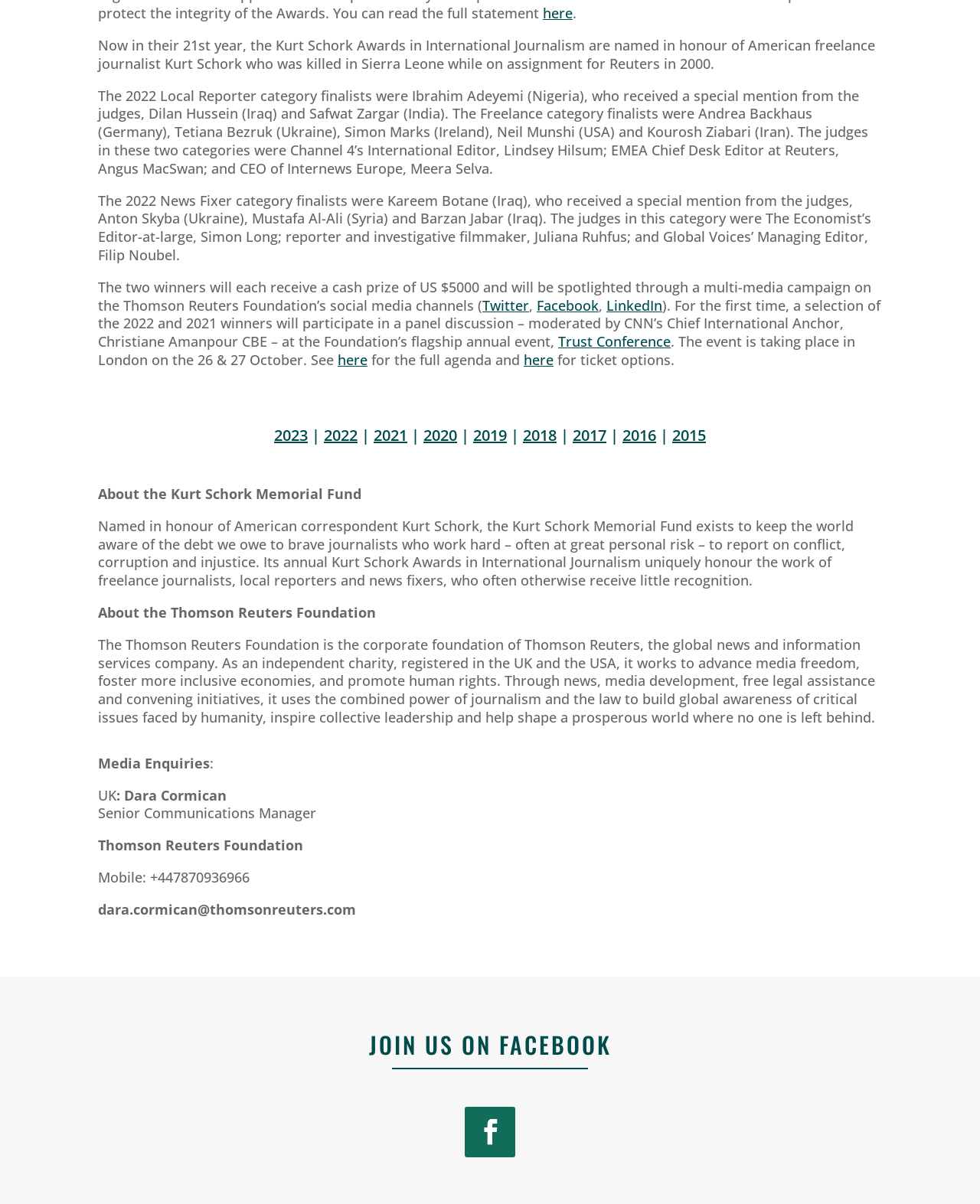Use a single word or phrase to respond to the question:
Where is the Trust Conference taking place?

London